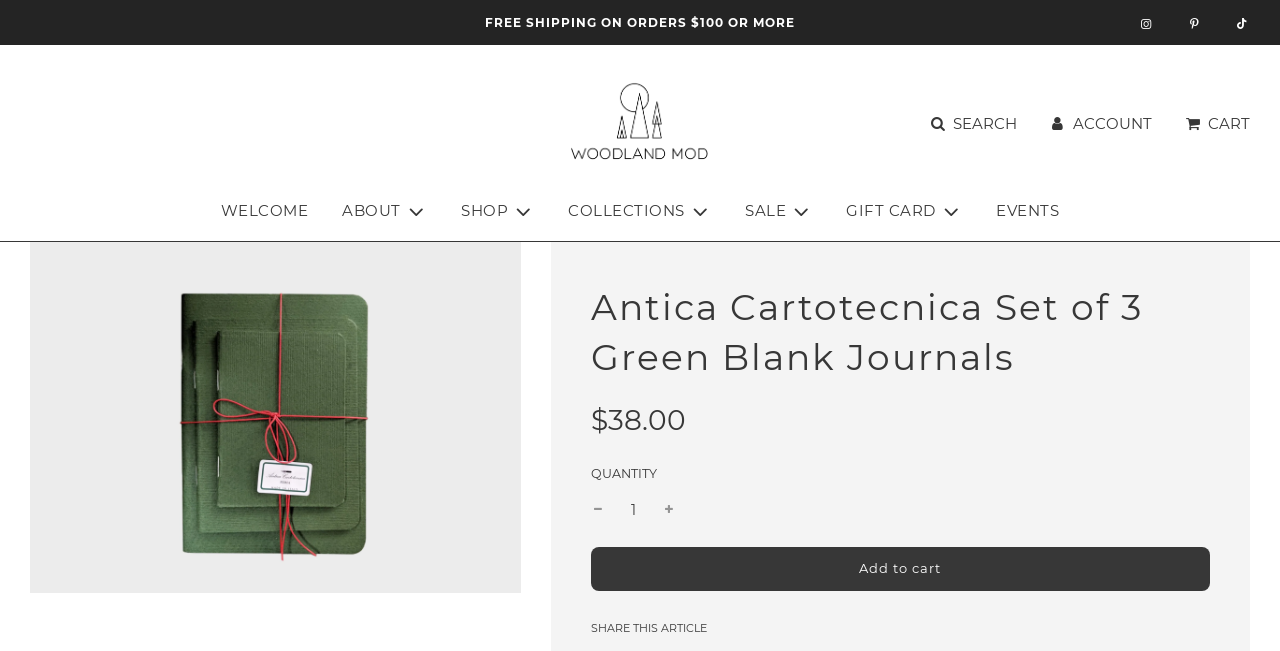Locate the bounding box coordinates of the region to be clicked to comply with the following instruction: "Search for products". The coordinates must be four float numbers between 0 and 1, in the form [left, top, right, bottom].

[0.712, 0.149, 0.806, 0.232]